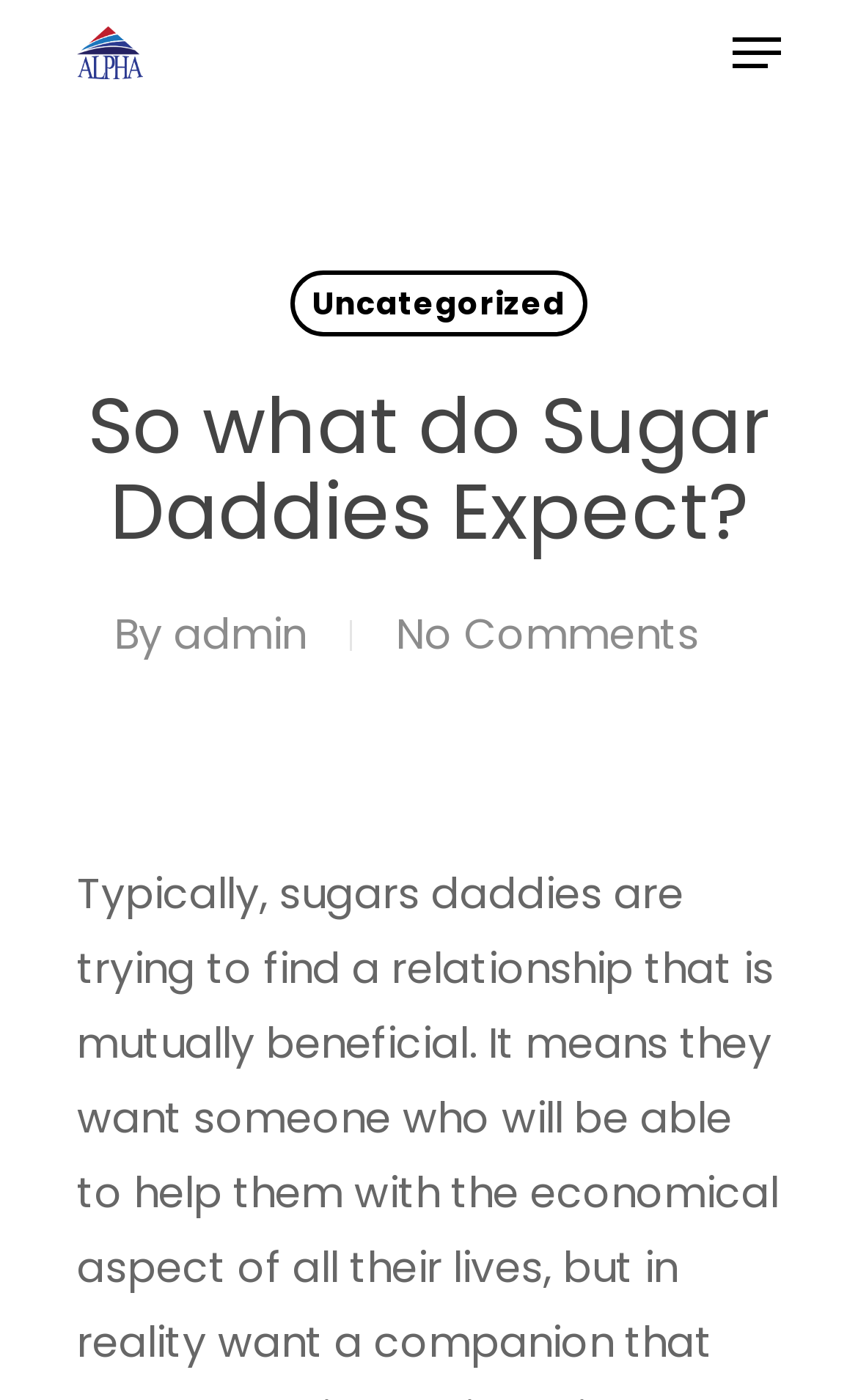Predict the bounding box of the UI element that fits this description: "alt="Alpha Integrated Energy Services"".

[0.09, 0.019, 0.166, 0.057]